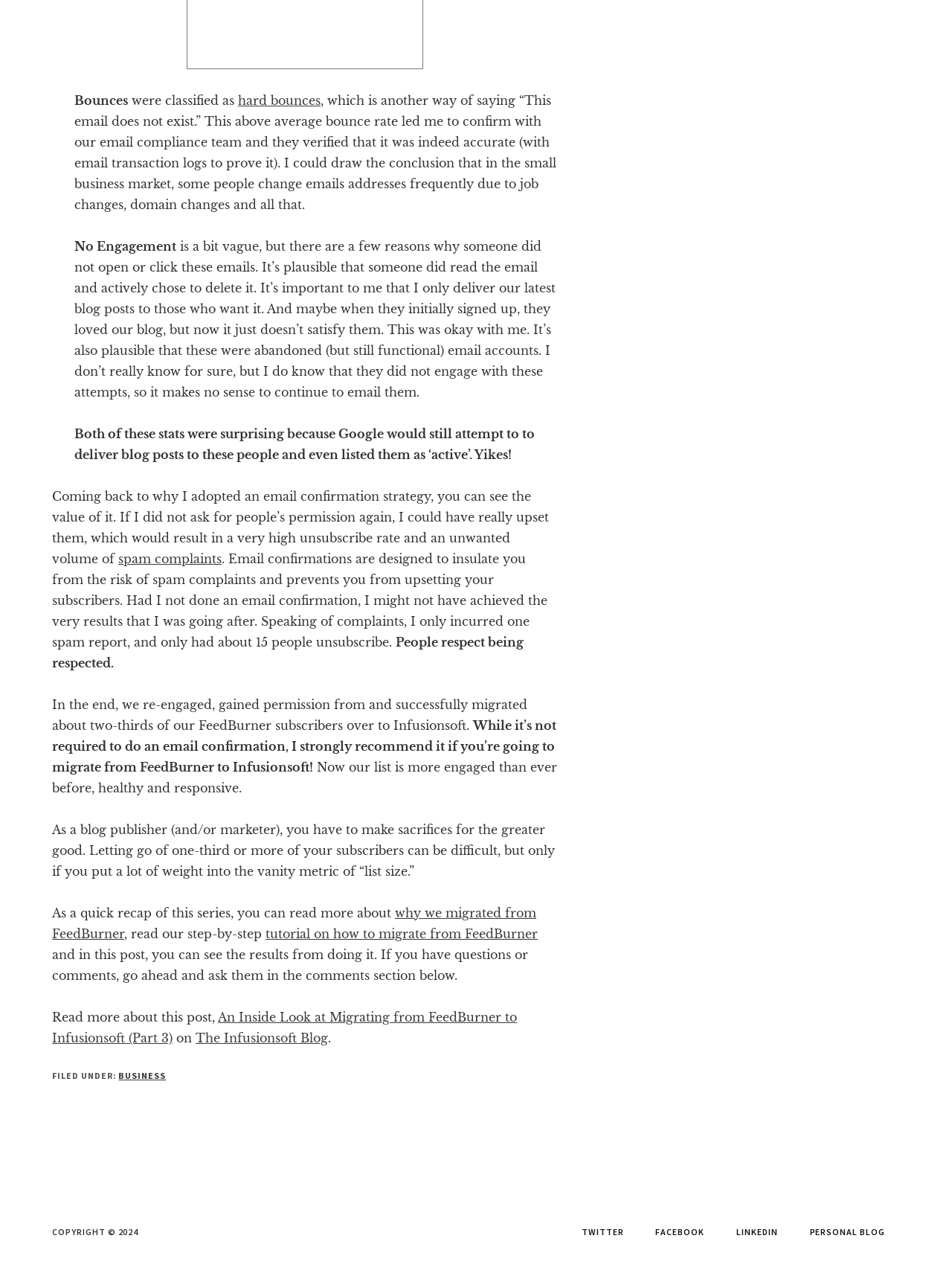Please identify the bounding box coordinates of the area I need to click to accomplish the following instruction: "Go to 'BUSINESS'".

[0.125, 0.835, 0.174, 0.843]